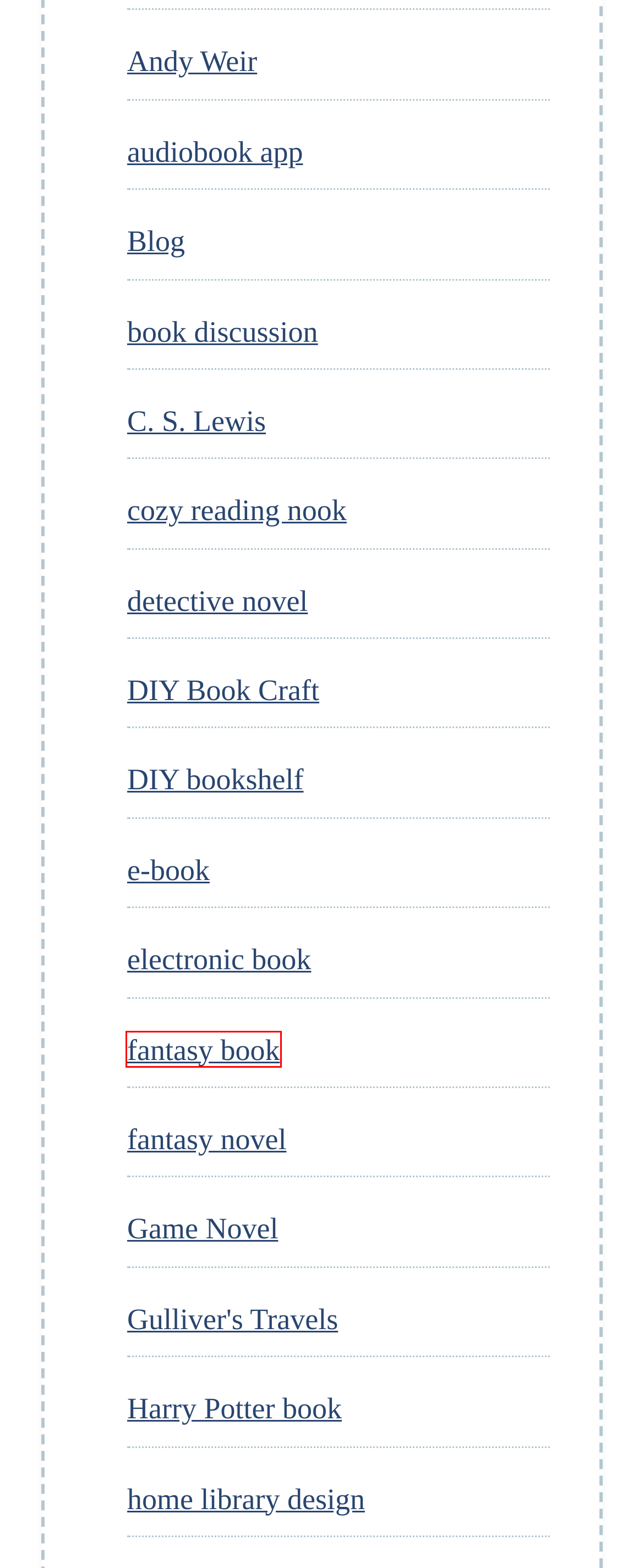Please examine the screenshot provided, which contains a red bounding box around a UI element. Select the webpage description that most accurately describes the new page displayed after clicking the highlighted element. Here are the candidates:
A. fantasy book - The Bookworm's Heaven
B. book discussion - The Bookworm's Heaven
C. electronic book - The Bookworm's Heaven
D. cozy reading nook - The Bookworm's Heaven
E. Game Novel - The Bookworm's Heaven
F. audiobook app - The Bookworm's Heaven
G. detective novel - The Bookworm's Heaven
H. C. S. Lewis - The Bookworm's Heaven

A